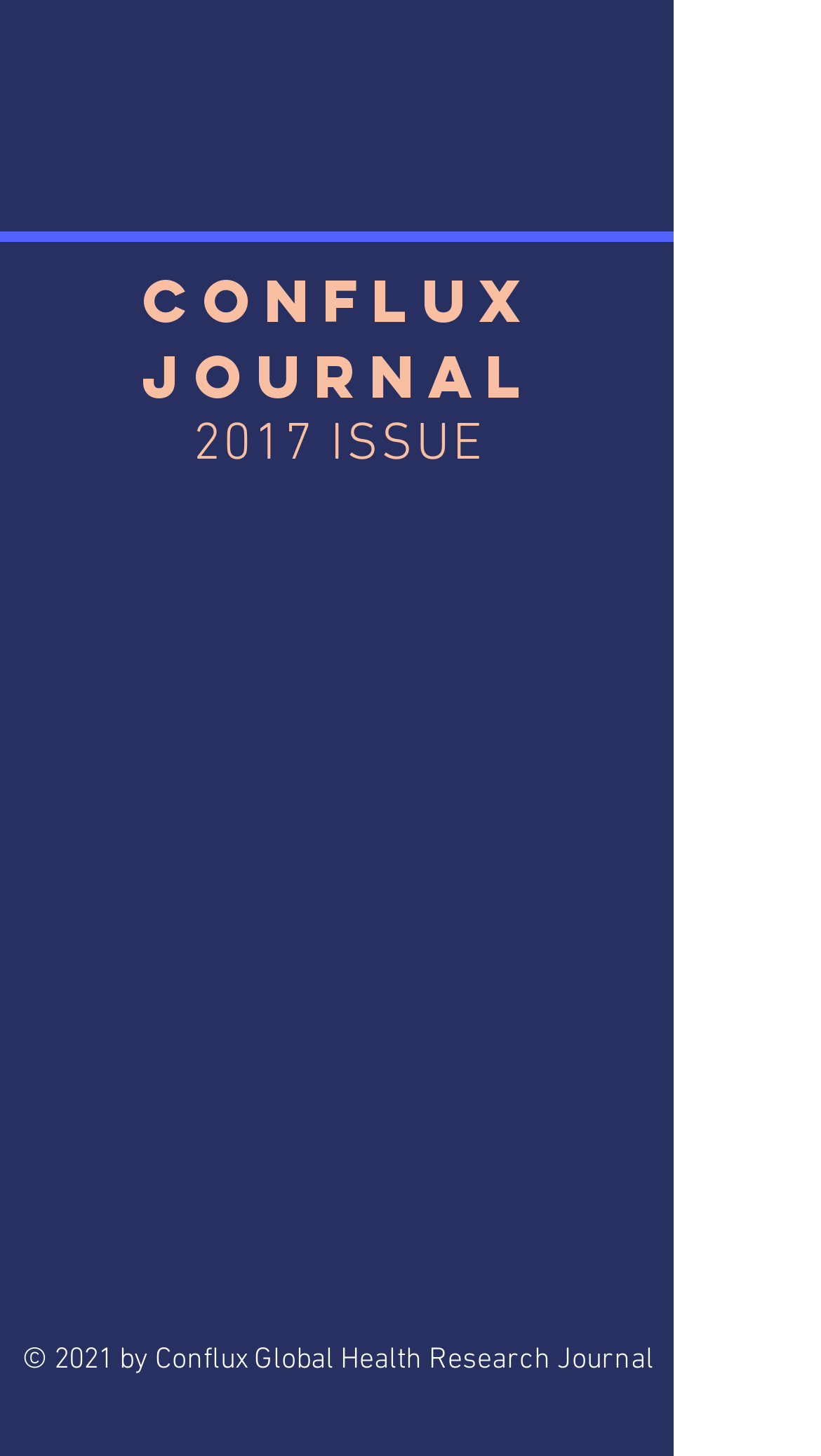Please give a short response to the question using one word or a phrase:
What is the year of the issue?

2017